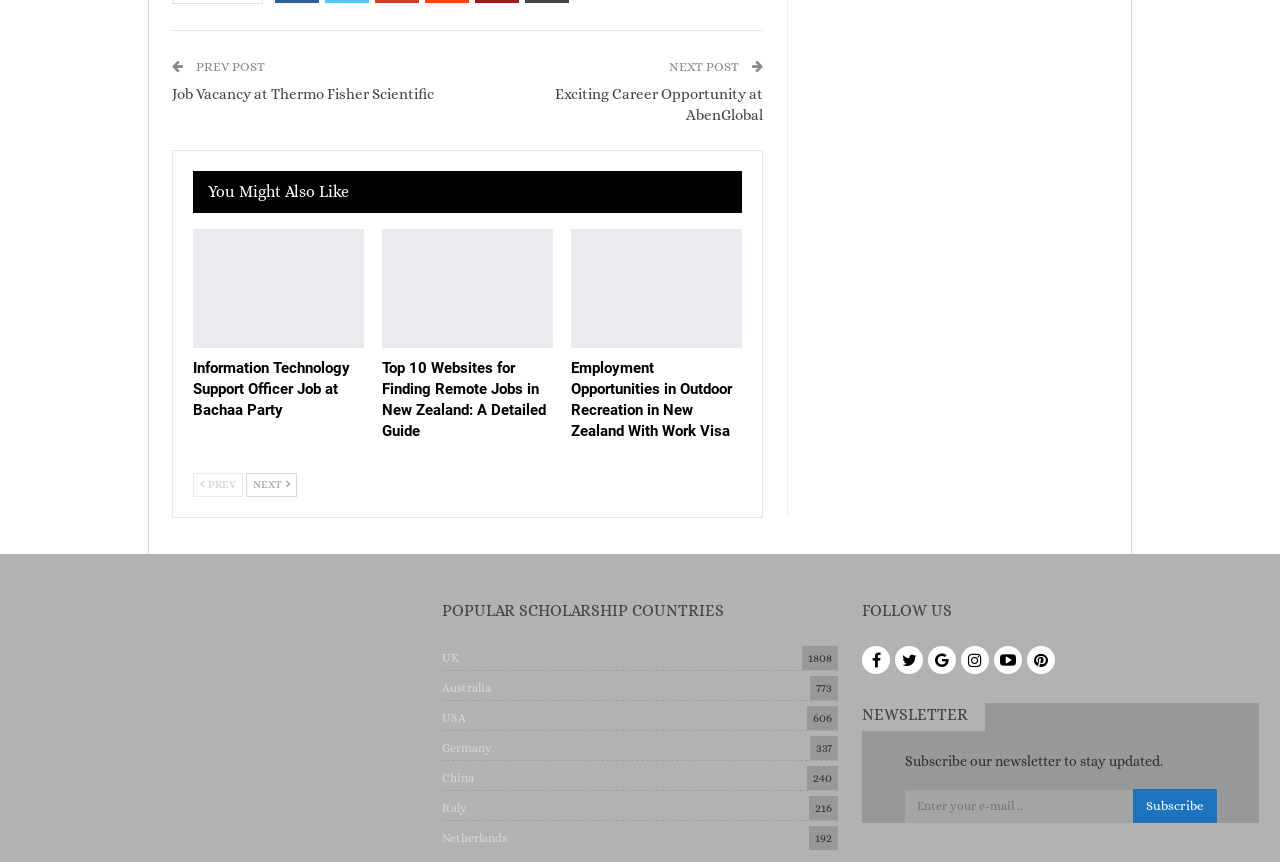Could you provide the bounding box coordinates for the portion of the screen to click to complete this instruction: "Click on the 'NEXT POST' link"?

[0.523, 0.068, 0.58, 0.085]